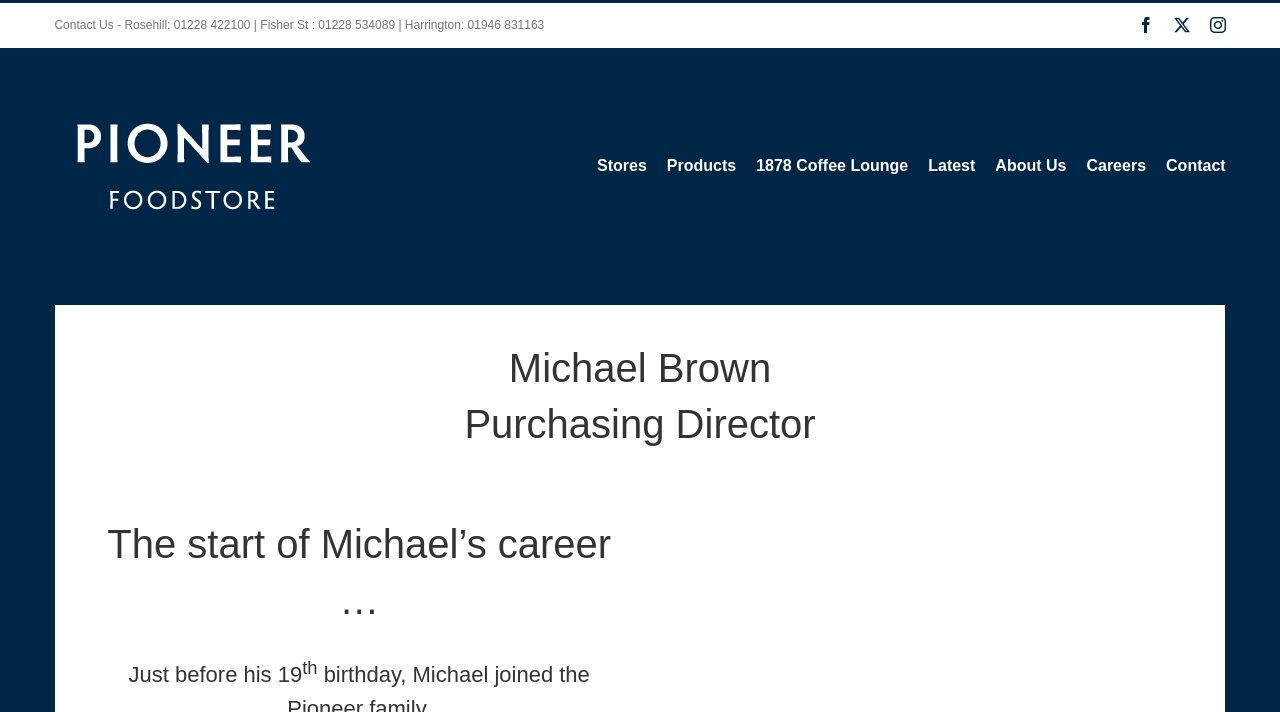Please find and generate the text of the main heading on the webpage.

Michael Brown
Purchasing Director